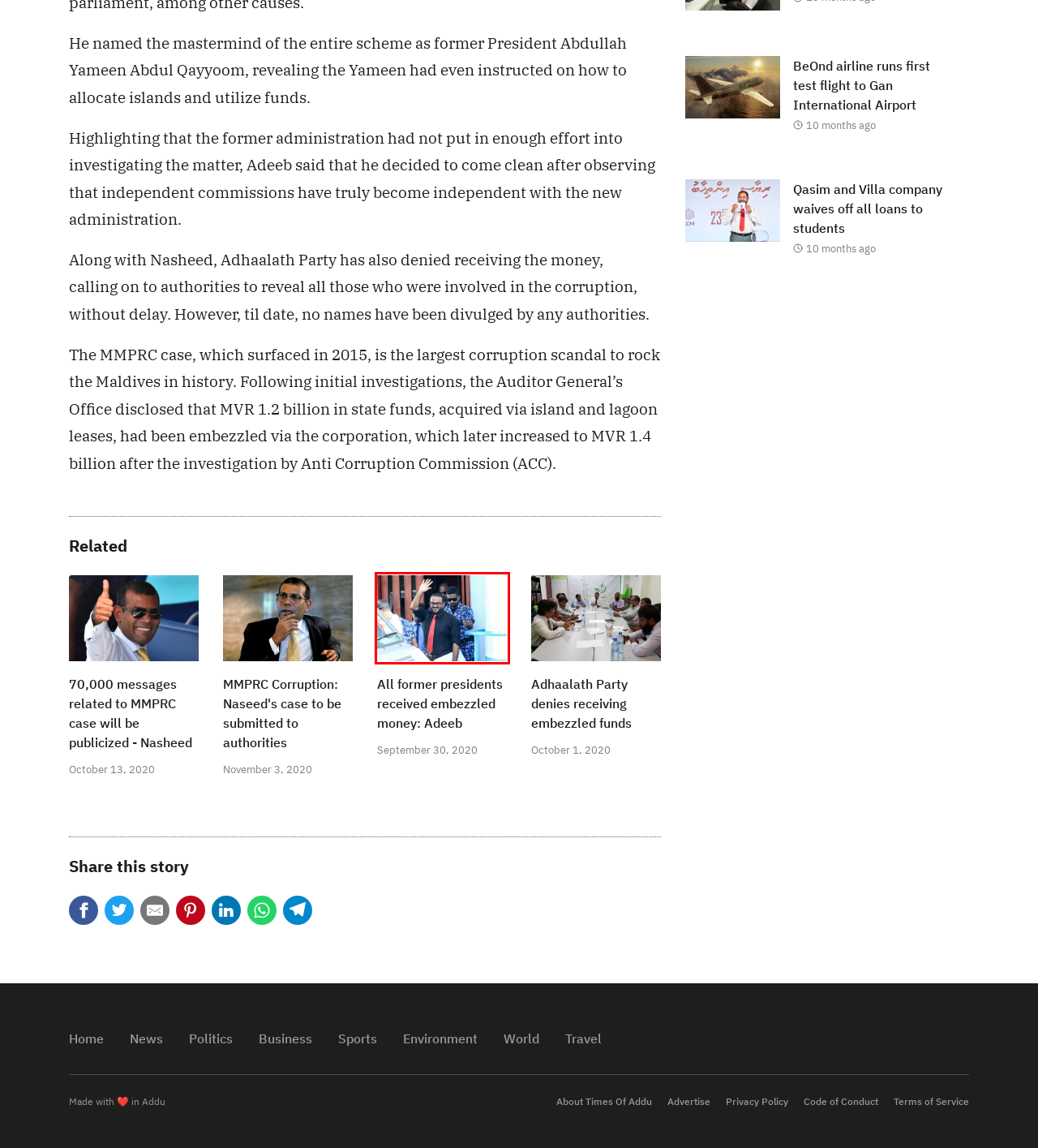Take a look at the provided webpage screenshot featuring a red bounding box around an element. Select the most appropriate webpage description for the page that loads after clicking on the element inside the red bounding box. Here are the candidates:
A. MMPRC Corruption: Naseed’s case to be submitted to authorities – The Times of Addu
B. Environment – The Times of Addu
C. All former presidents received embezzled money: Adeeb – The Times of Addu
D. Adhaalath Party denies receiving embezzled funds – The Times of Addu
E. Qasim and Villa company waives off all loans to students – The Times of Addu
F. 70,000 messages related to MMPRC case will be publicized – Nasheed – The Times of Addu
G. Ameera Osmanagic – The Times of Addu
H. BeOnd airline runs first test flight to Gan International Airport – The Times of Addu

C